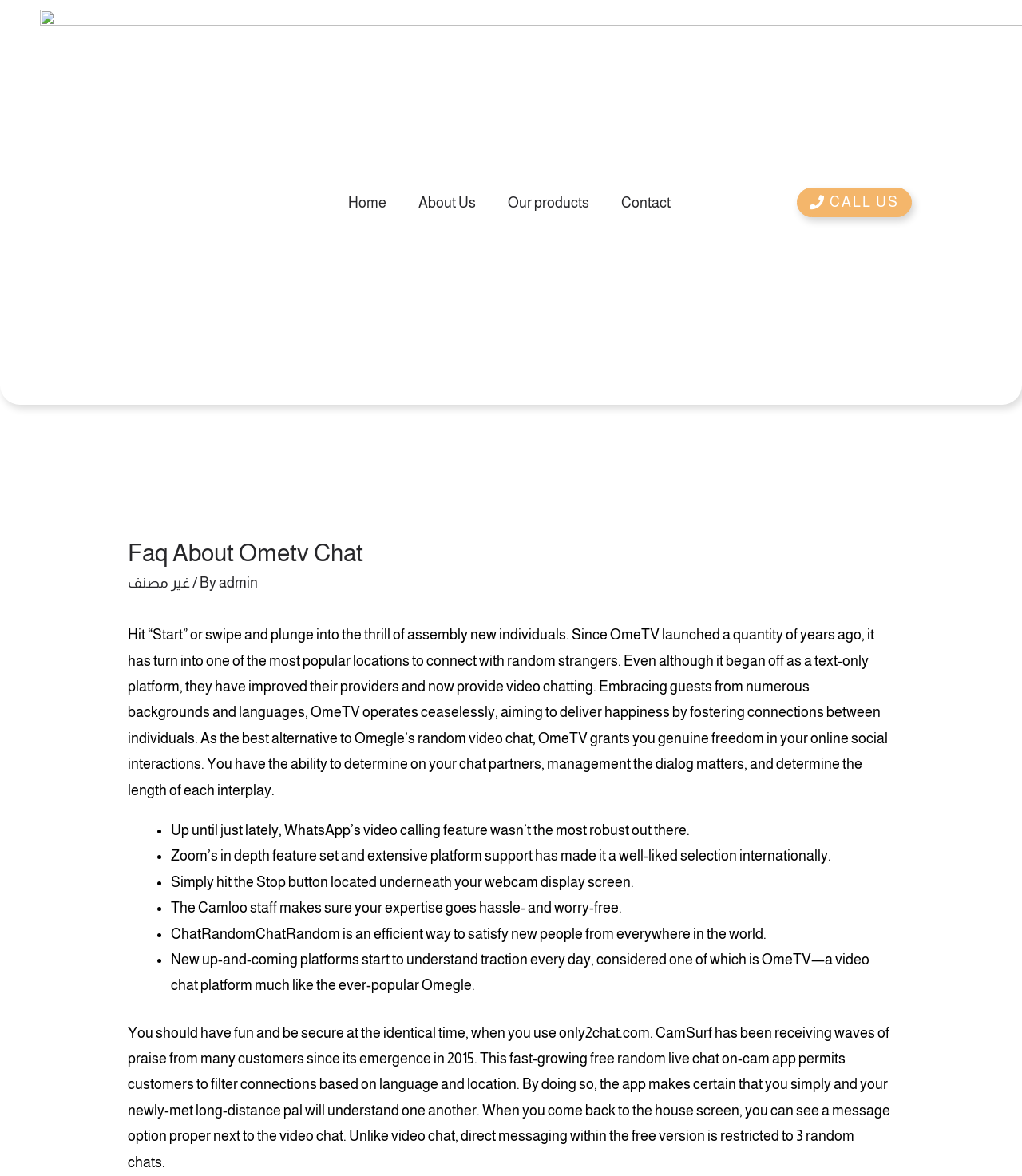Calculate the bounding box coordinates for the UI element based on the following description: "Home". Ensure the coordinates are four float numbers between 0 and 1, i.e., [left, top, right, bottom].

[0.325, 0.156, 0.394, 0.188]